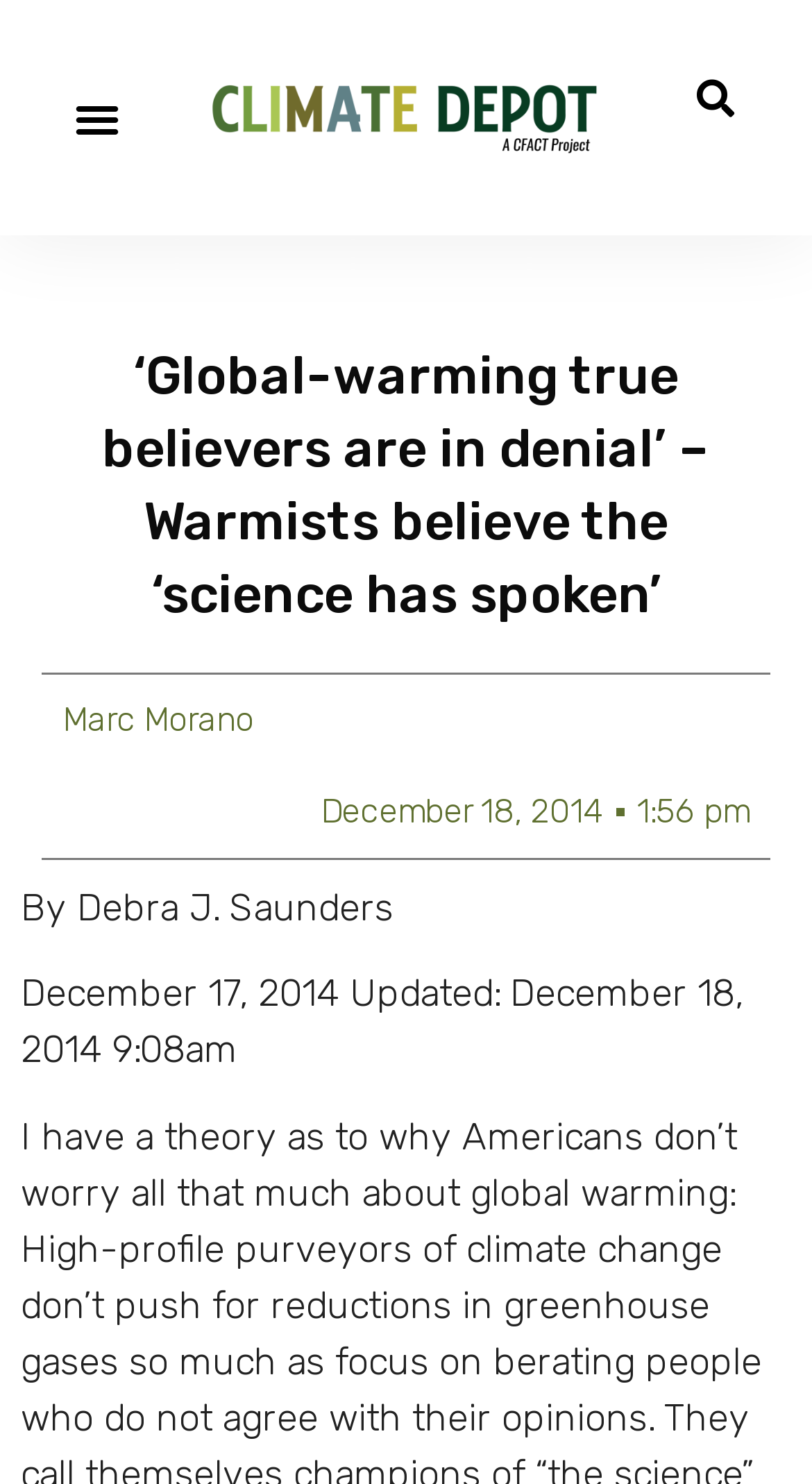Please answer the following question using a single word or phrase: 
Who is the person mentioned in the article?

Marc Morano